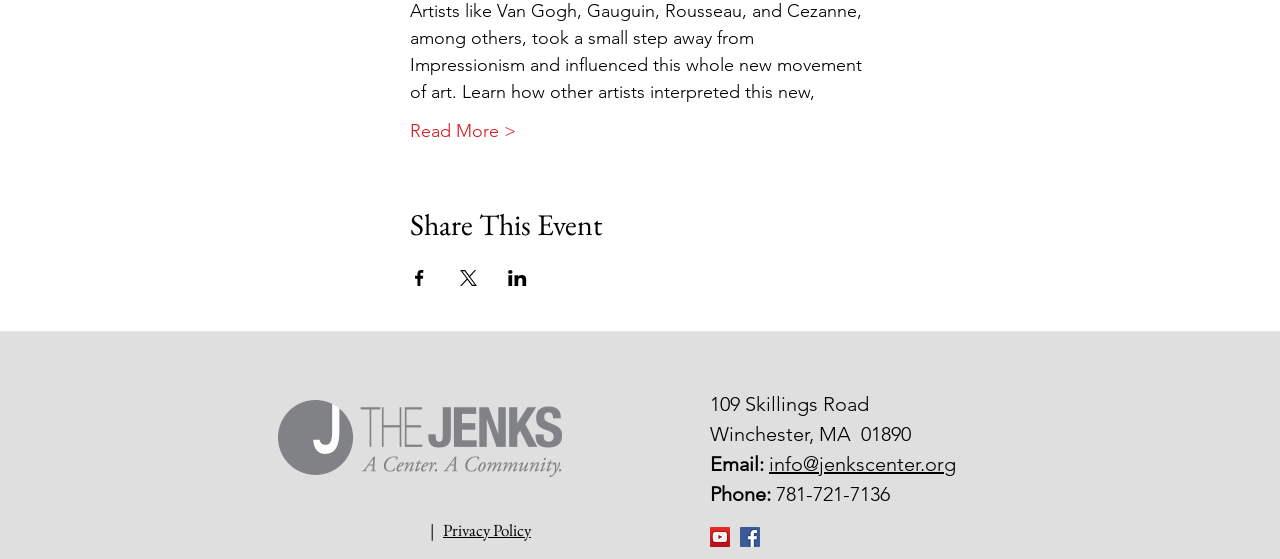Identify the bounding box coordinates of the clickable region to carry out the given instruction: "View online consultations".

None